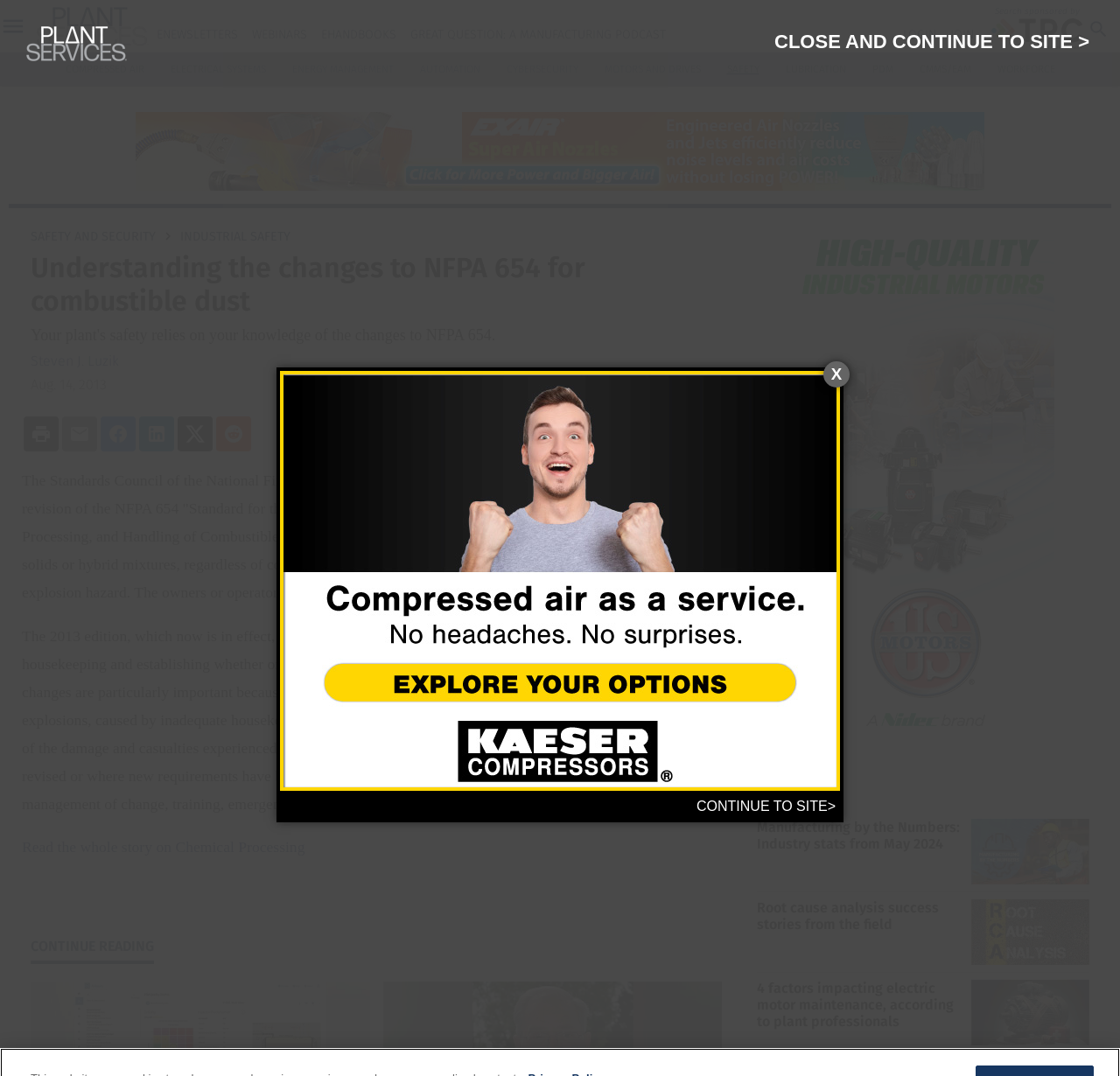Please give the bounding box coordinates of the area that should be clicked to fulfill the following instruction: "Read the whole story on Chemical Processing". The coordinates should be in the format of four float numbers from 0 to 1, i.e., [left, top, right, bottom].

[0.02, 0.779, 0.272, 0.795]